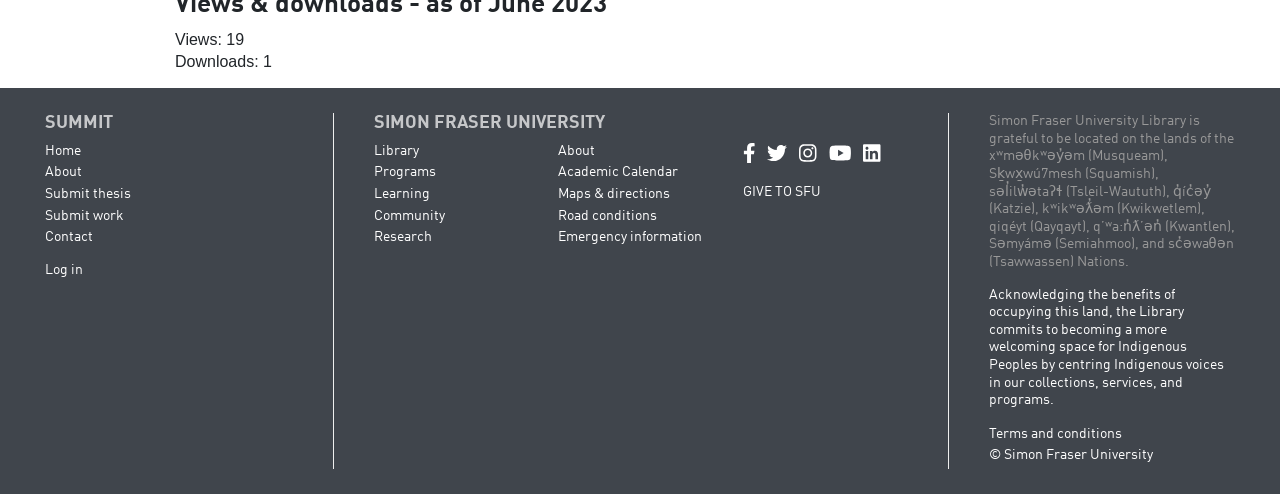Locate the UI element that matches the description About in the webpage screenshot. Return the bounding box coordinates in the format (top-left x, top-left y, bottom-right x, bottom-right y), with values ranging from 0 to 1.

[0.436, 0.291, 0.465, 0.32]